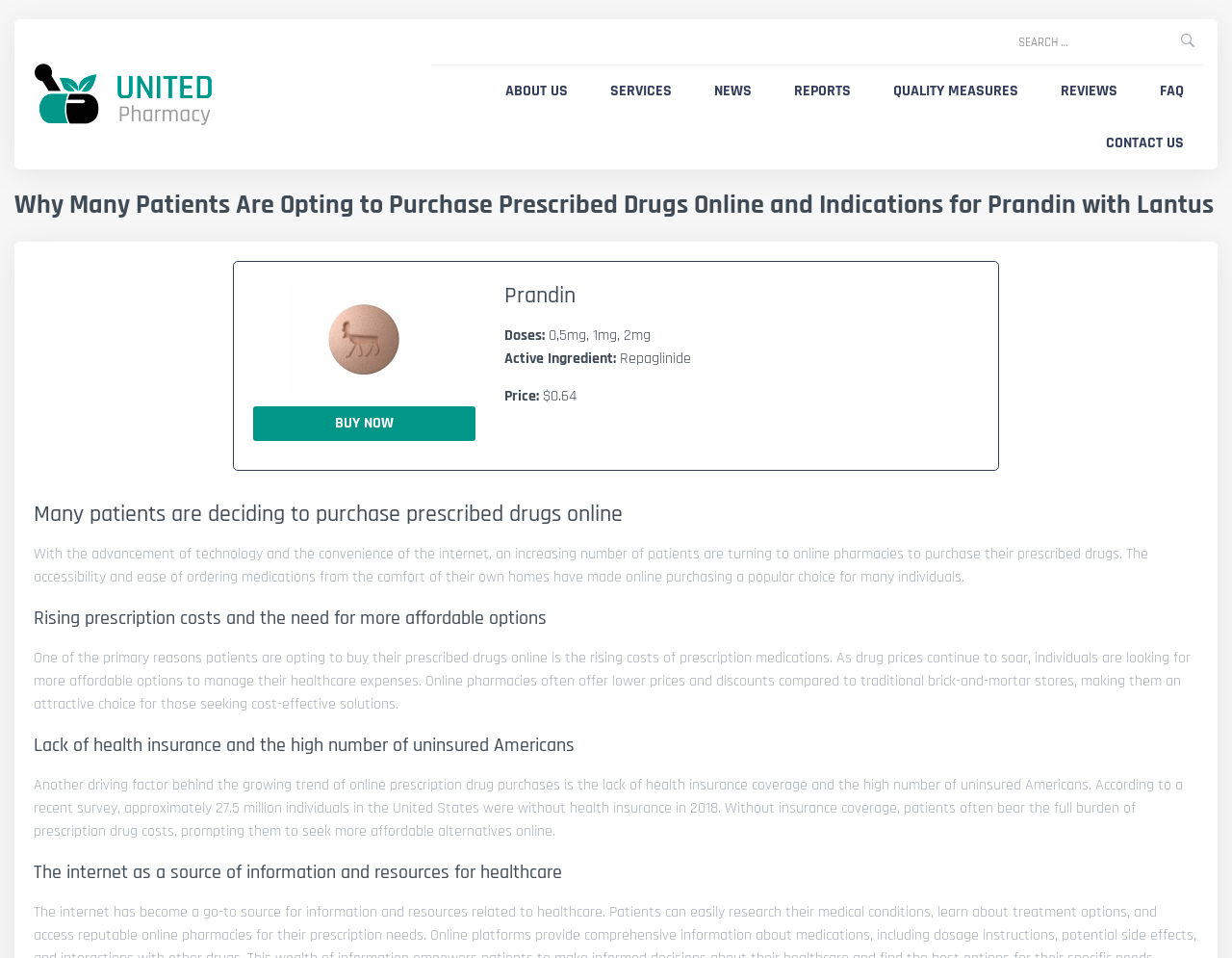Please locate the bounding box coordinates of the element that needs to be clicked to achieve the following instruction: "Search for a specific term". The coordinates should be four float numbers between 0 and 1, i.e., [left, top, right, bottom].

[0.825, 0.035, 0.948, 0.054]